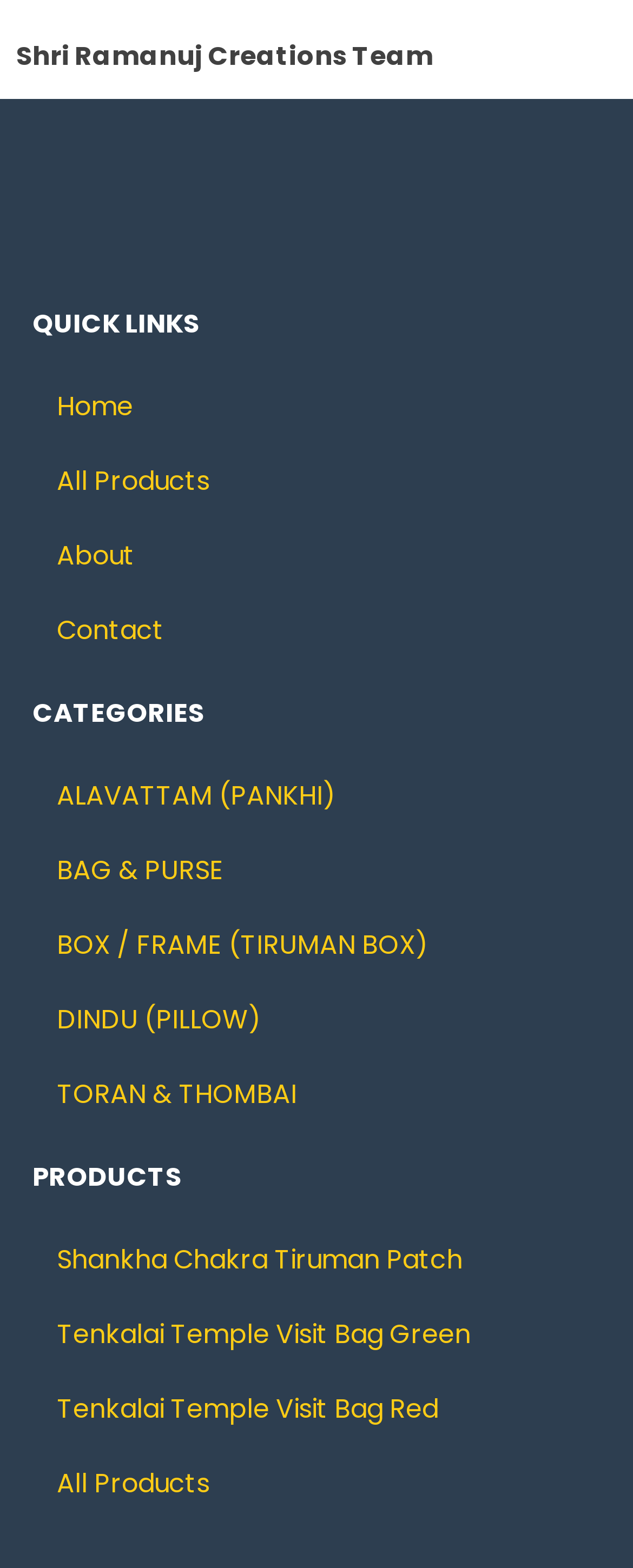Determine the bounding box coordinates for the element that should be clicked to follow this instruction: "Visit the link 'http://www.theaisleguide.com/tips/10-wedding-planning-tips-no-one-tells-you'". The coordinates should be given as four float numbers between 0 and 1, in the format [left, top, right, bottom].

None